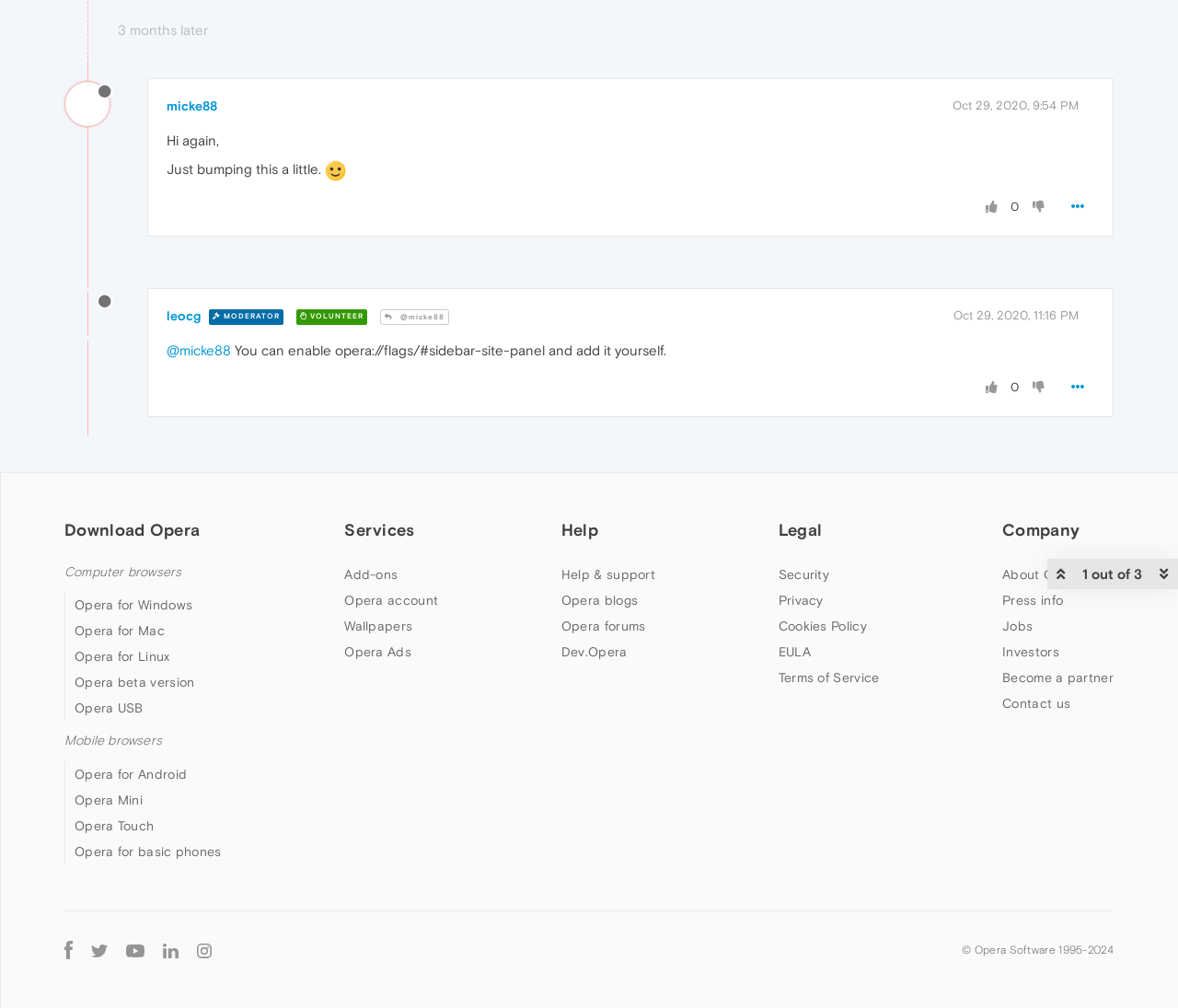Using the format (top-left x, top-left y, bottom-right x, bottom-right y), provide the bounding box coordinates for the described UI element. All values should be floating point numbers between 0 and 1: title="Opera - Twitter"

[0.07, 0.932, 0.099, 0.953]